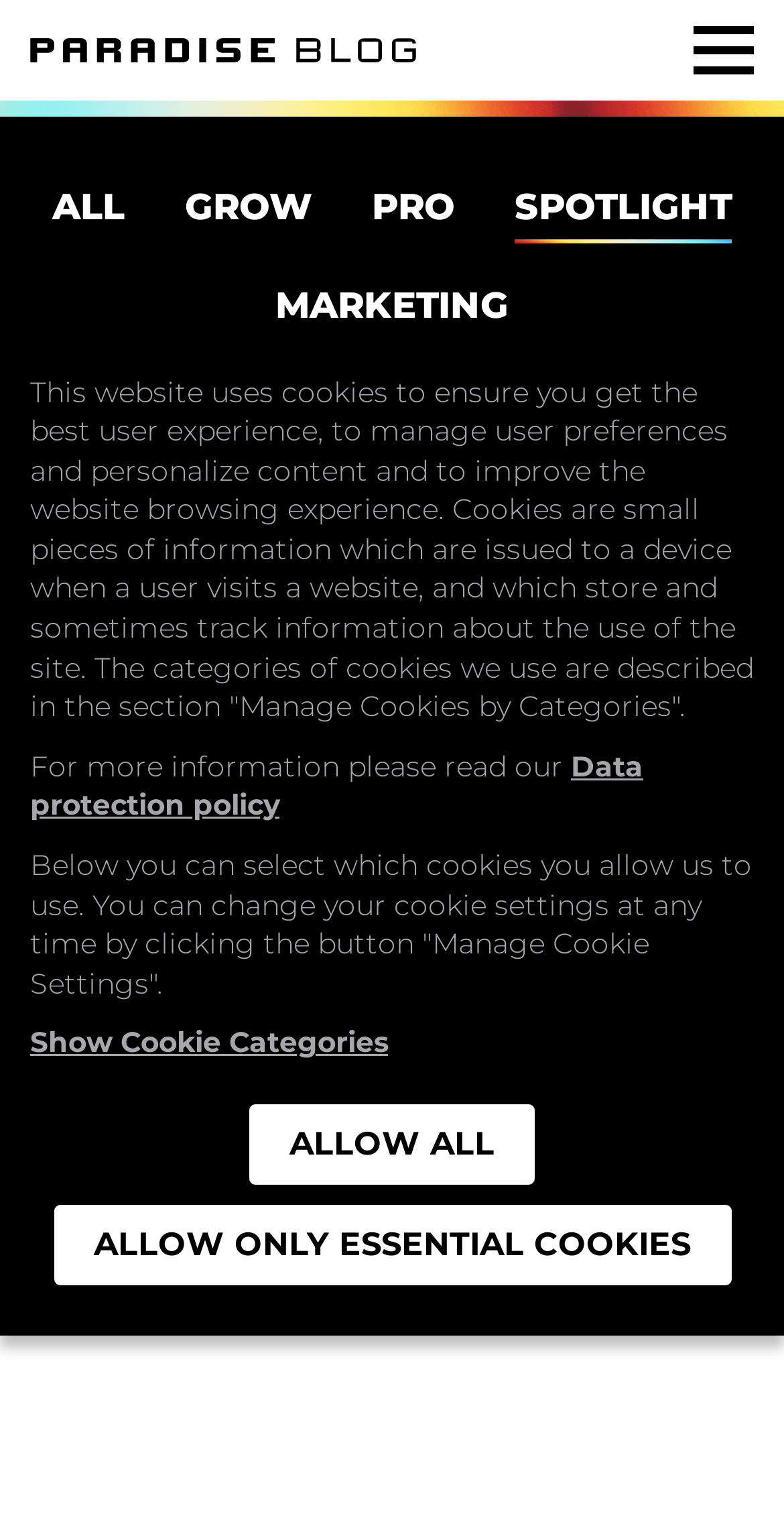Provide an in-depth description of the elements and layout of the webpage.

The webpage is titled "Paradise Sound System 2022 Wrap-Up" and appears to be a year-end review or summary of the Paradise Sound System's activities. At the top left, there is a link and an image, likely a logo or icon. Below this, there are four links arranged horizontally, labeled "ALL", "GROW", "PRO", and "SPOTLIGHT". 

To the right of these links, there is a search bar with a label "Search for:" and a search button. Below the search bar, there is a link labeled "SPOTLIGHT" and a timestamp "2022/12/16". 

The main content of the webpage is a heading "PARADISE SOUND SYSTEM 2022 WRAP-UP", which suggests that the webpage will provide an overview of the year's events and activities. 

At the bottom of the page, there is a section related to cookie usage and data protection. This section includes a paragraph of text explaining how cookies are used on the website, followed by a link to the "Data protection policy". Below this, there is a message about selecting which cookies to allow, with two buttons labeled "Show Cookie Categories" and "Manage Cookie Settings". Finally, there are two buttons at the very bottom, "ALLOW ALL" and "ALLOW ONLY ESSENTIAL COOKIES", which allow users to customize their cookie settings.